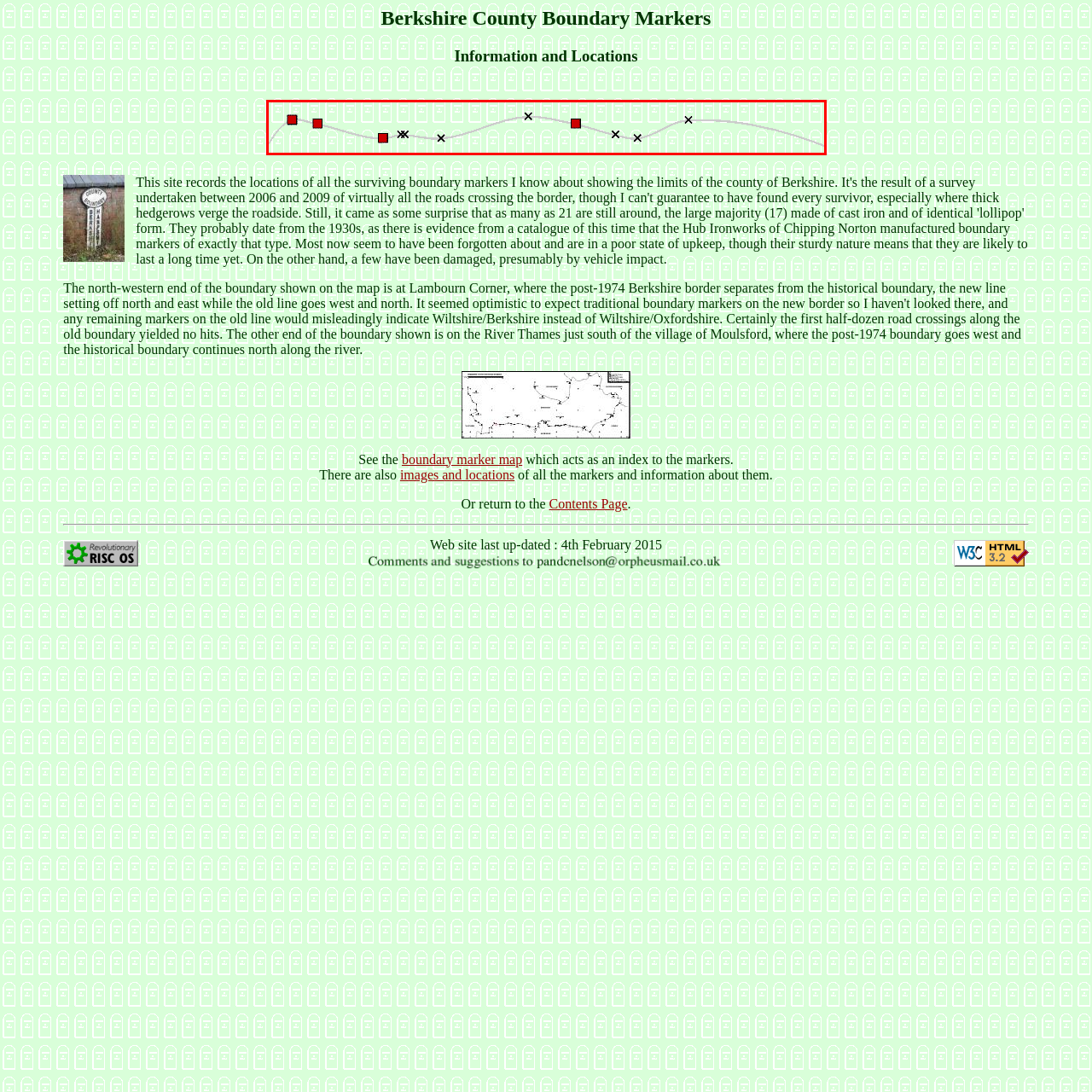Give a detailed account of the scene depicted in the image inside the red rectangle.

The image titled "Map Bit" illustrates a detailed map segment of the boundaries within Berkshire County. It features a stylized representation where red squares mark specific boundary markers along a defined line, which is prominently curved. Accompanying these markers are small black "X" symbols indicating points of interest or possibly locations that were investigated but found to lack markers. The background of the map is a light green, enhancing the visibility of the markers and lines, while a repetitive pattern of boundary markers is subtly integrated into the design, suggesting a historical context. This map serves as a visual aid to explore and document the locations of surviving boundary markers, dating from the 1930s, reflecting the outcome of a comprehensive survey conducted between 2006 and 2009.